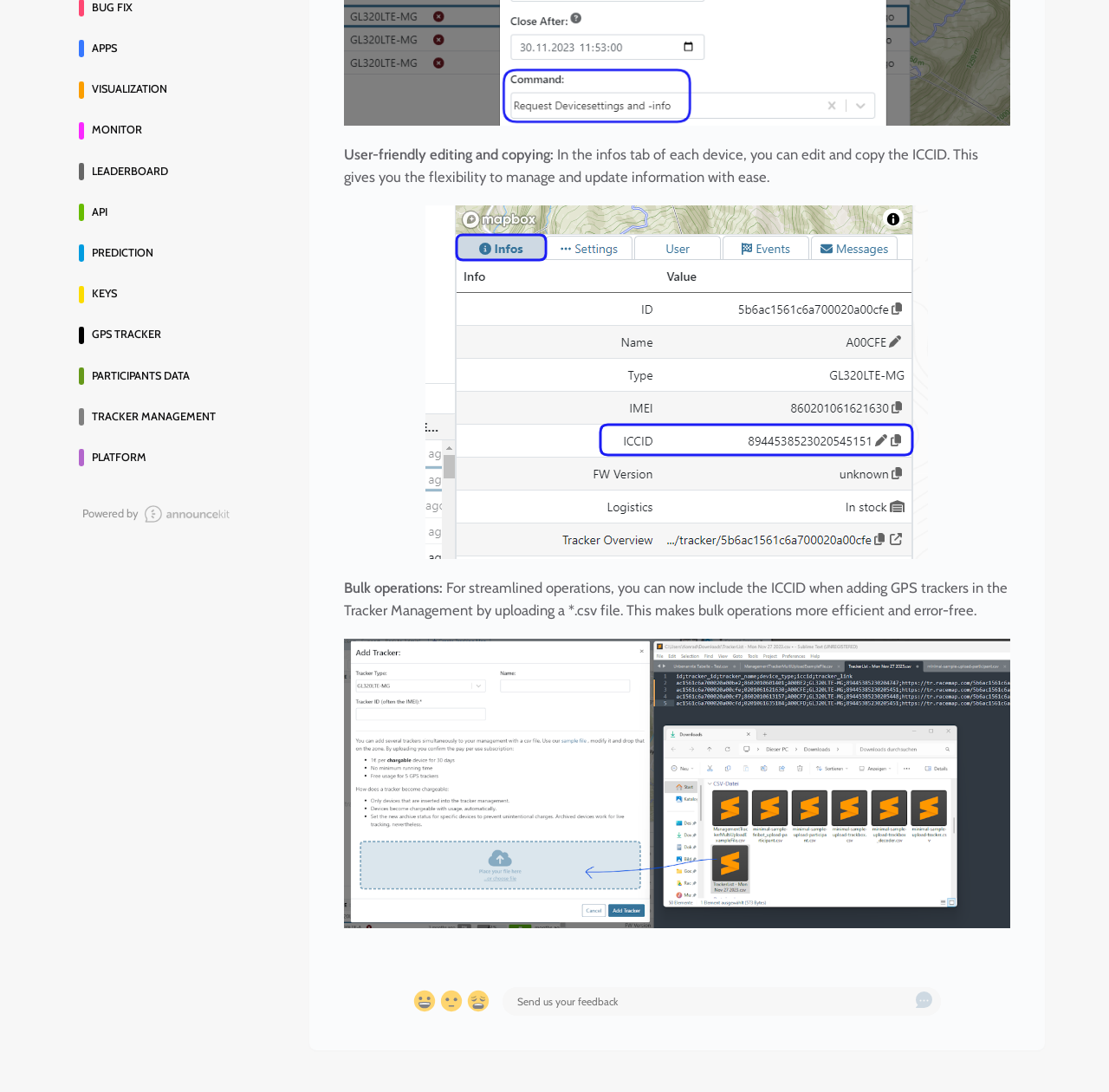Using the given description, provide the bounding box coordinates formatted as (top-left x, top-left y, bottom-right x, bottom-right y), with all values being floating point numbers between 0 and 1. Description: aria-label="Submit Button" title="Submit Button"

[0.825, 0.908, 0.84, 0.926]